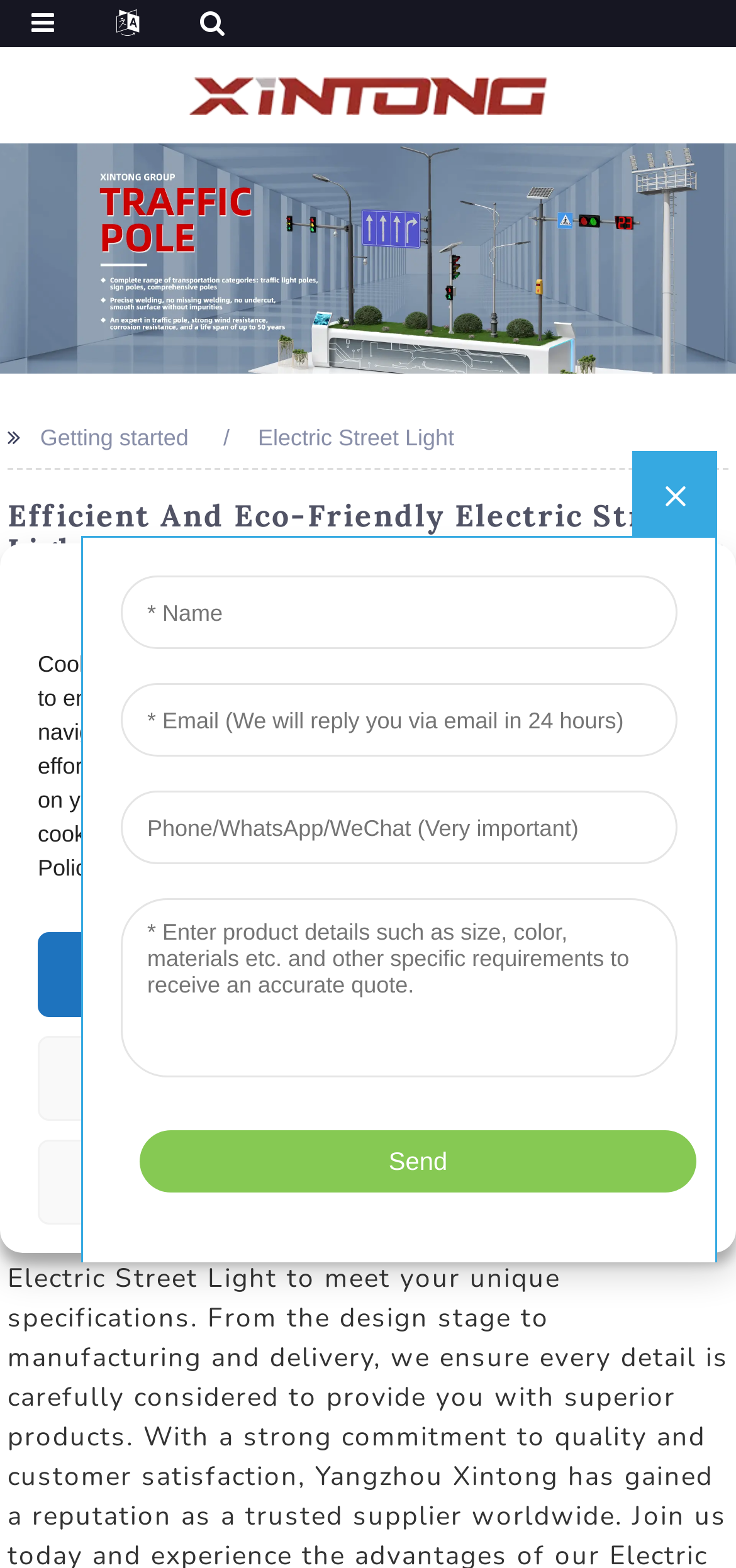Create an elaborate caption that covers all aspects of the webpage.

The webpage is about a custom electric street light manufacturer, supplier, and exporter. At the top of the page, there is a logo of the company "XINTONG" on the left side, and a figure element that spans the entire width of the page. Below the logo, there is a link to "Galvanized Pole" with an accompanying image that takes up the full width of the page.

On the left side of the page, there are two static text elements, "Getting started" and "Electric Street Light", positioned one below the other. To the right of these text elements, there is a heading that reads "Efficient And Eco-Friendly Electric Street Light Solutions For Cities And Communities".

Below the heading, there is an iframe that takes up most of the page's width and height. On top of the iframe, there is a dialog box for managing cookie consent, which contains a button to close the dialog, a block of text explaining the use of cookies, and three buttons to accept, deny, or adjust cookie preferences. The dialog box is positioned near the top of the page, spanning almost the entire width of the page.